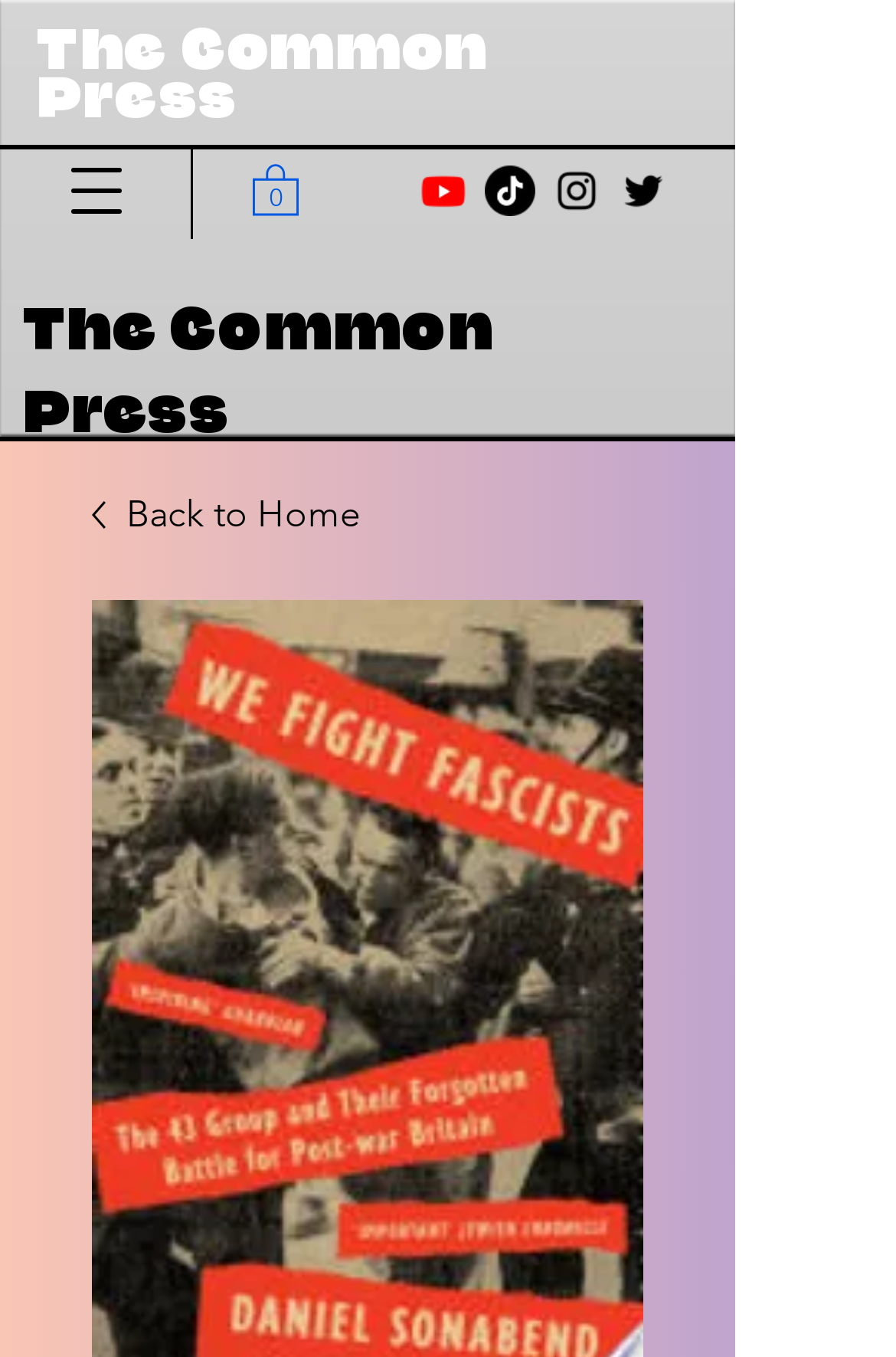Locate the bounding box coordinates of the element you need to click to accomplish the task described by this instruction: "View cart".

[0.282, 0.118, 0.333, 0.159]